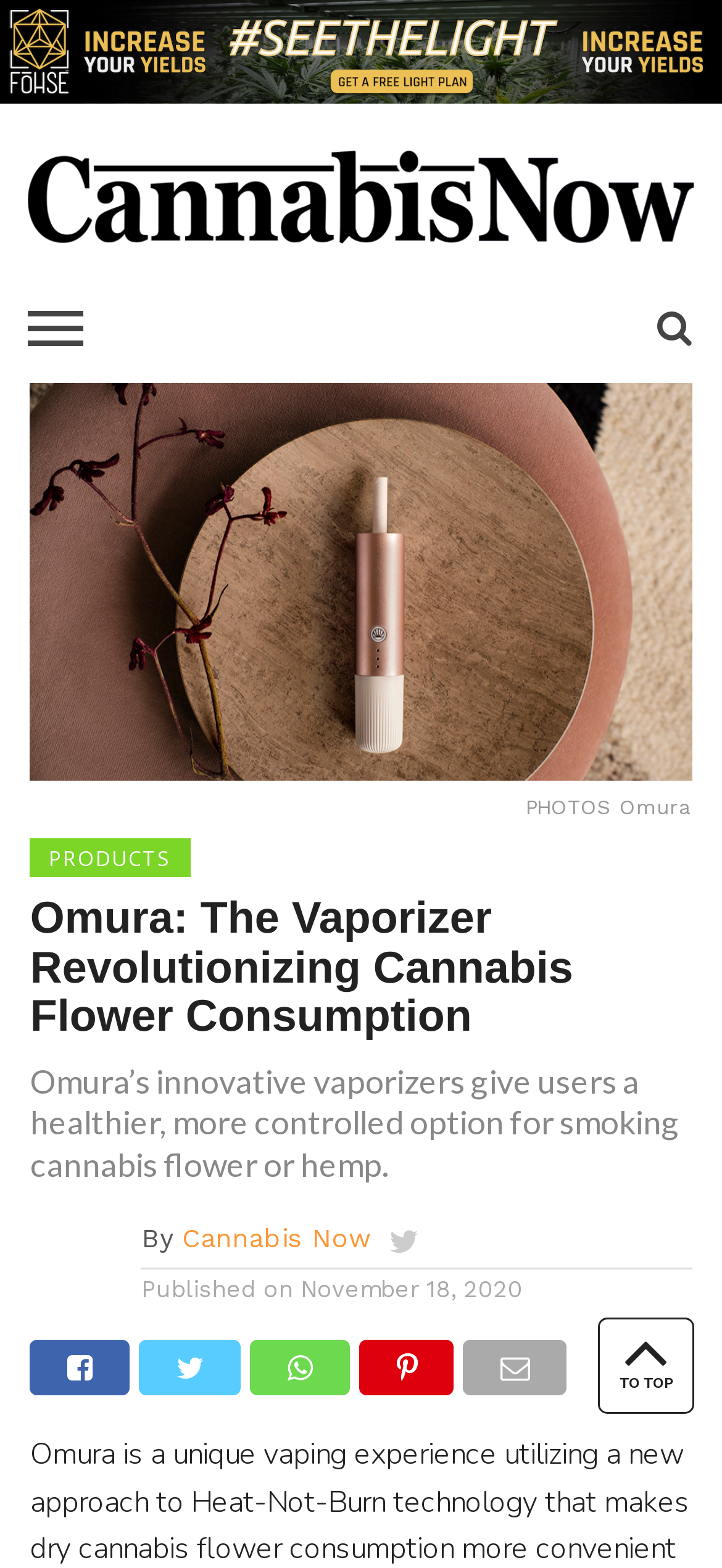Who published the article?
Refer to the image and provide a one-word or short phrase answer.

Cannabis Now